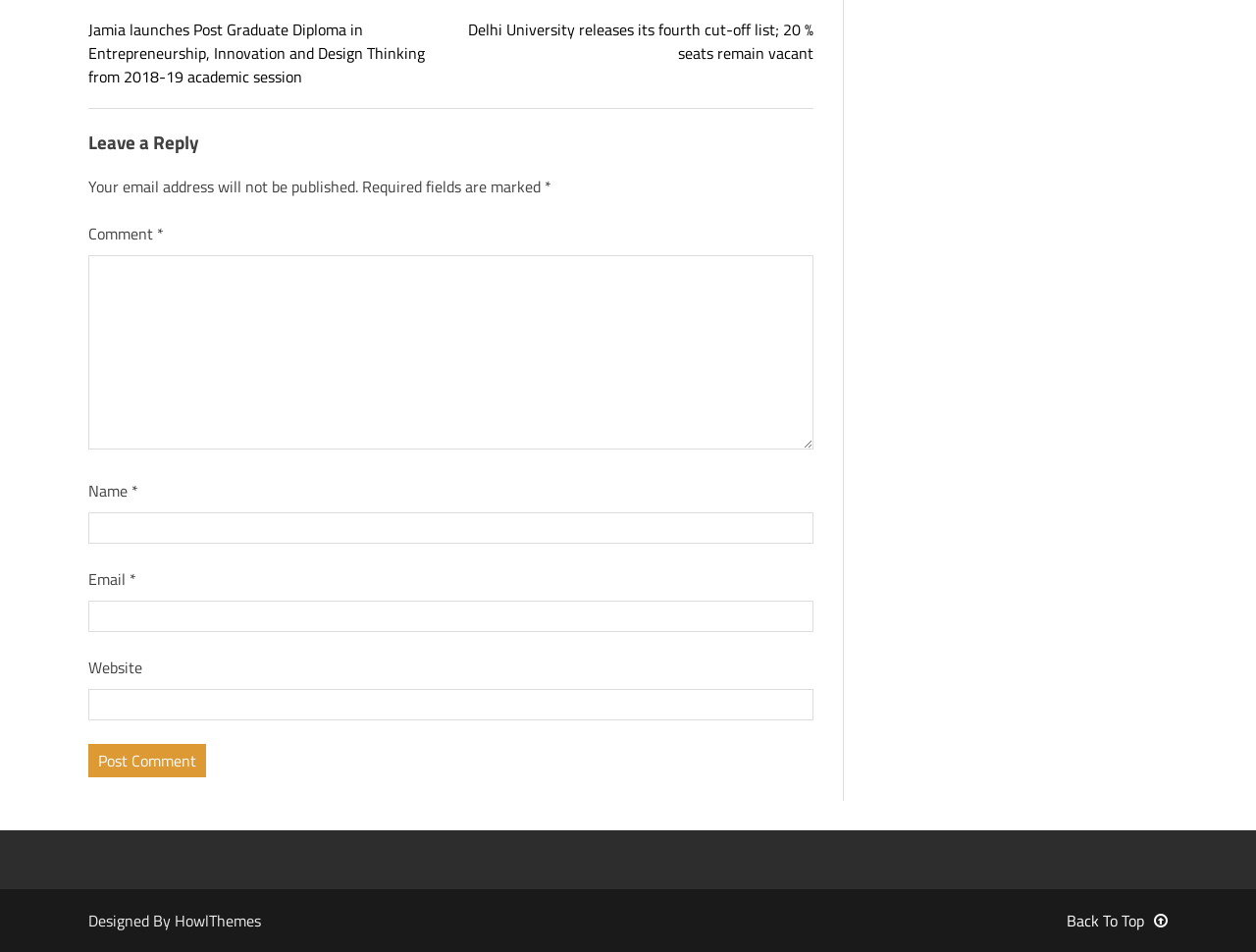Find the bounding box coordinates of the area to click in order to follow the instruction: "Click on the 'Post Comment' button".

[0.07, 0.781, 0.164, 0.816]